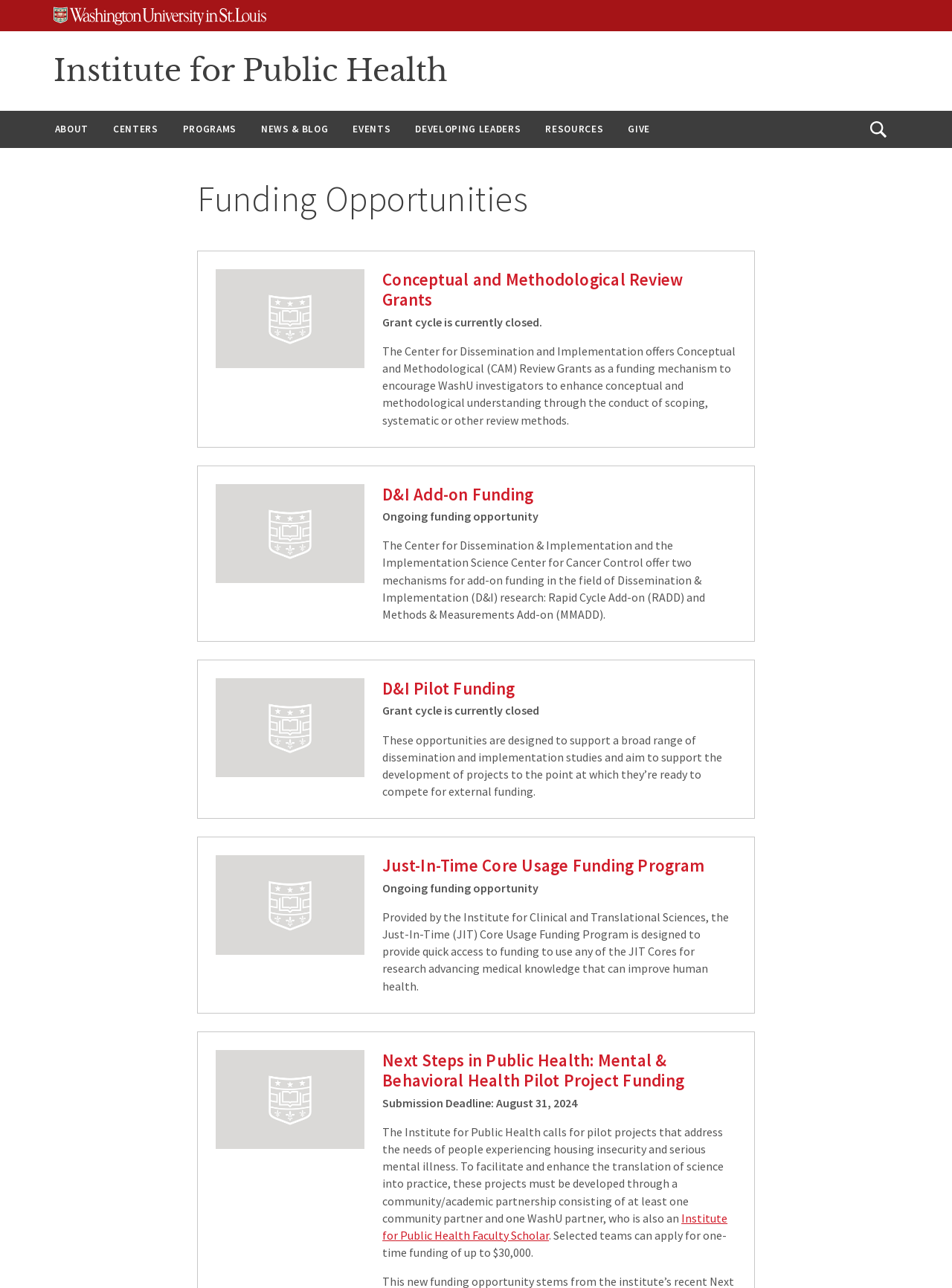Describe all the key features of the webpage in detail.

The webpage is about funding opportunities provided by the Institute for Public Health at Washington University in St. Louis. At the top, there are three "Skip to" links, followed by the university's logo and a link to the institute's homepage. Below this, there is a navigation menu with eight links: ABOUT, CENTERS, PROGRAMS, NEWS & BLOG, EVENTS, DEVELOPING LEADERS, RESOURCES, and GIVE.

The main content of the page is divided into five sections, each describing a different funding opportunity. The first section is about Conceptual and Methodological Review Grants, which are currently closed. There is a brief description of the grant and its purpose.

The second section is about D&I Add-on Funding, which is an ongoing funding opportunity. This section includes a brief description of the funding and its purpose.

The third section is about D&I Pilot Funding, which is currently closed. There is a brief description of the funding and its purpose.

The fourth section is about Just-In-Time Core Usage Funding Program, which is an ongoing funding opportunity. This section includes a brief description of the funding and its purpose.

The fifth and final section is about Next Steps in Public Health: Mental & Behavioral Health Pilot Project Funding. This section includes a submission deadline, a brief description of the funding, and its purpose.

Each section has a heading, a brief description, and sometimes an image. The images are all default images and do not provide any additional information. The descriptions provide details about the funding opportunities, including their purposes, eligibility, and application deadlines.